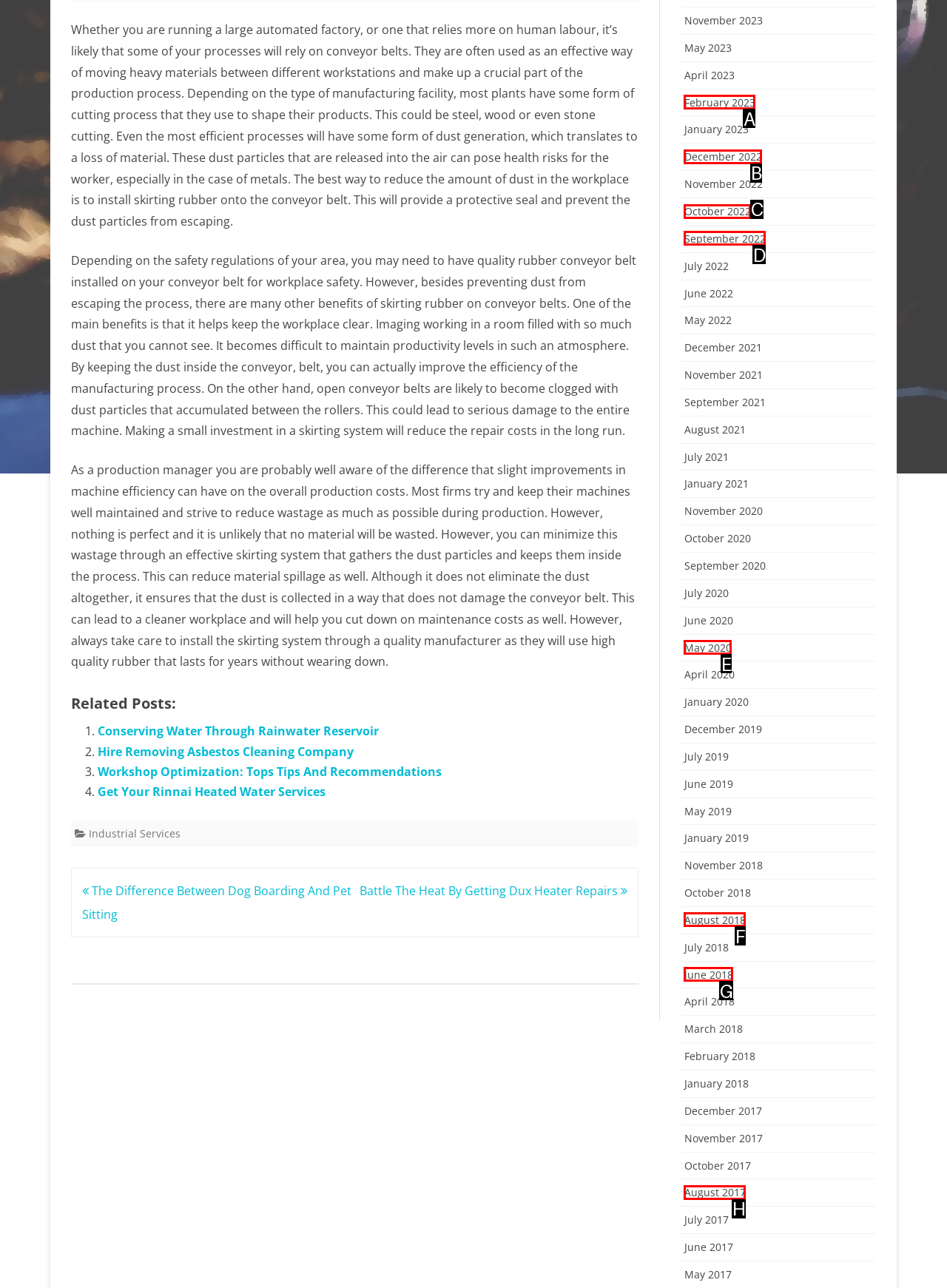Point out the HTML element that matches the following description: August 2017
Answer with the letter from the provided choices.

H